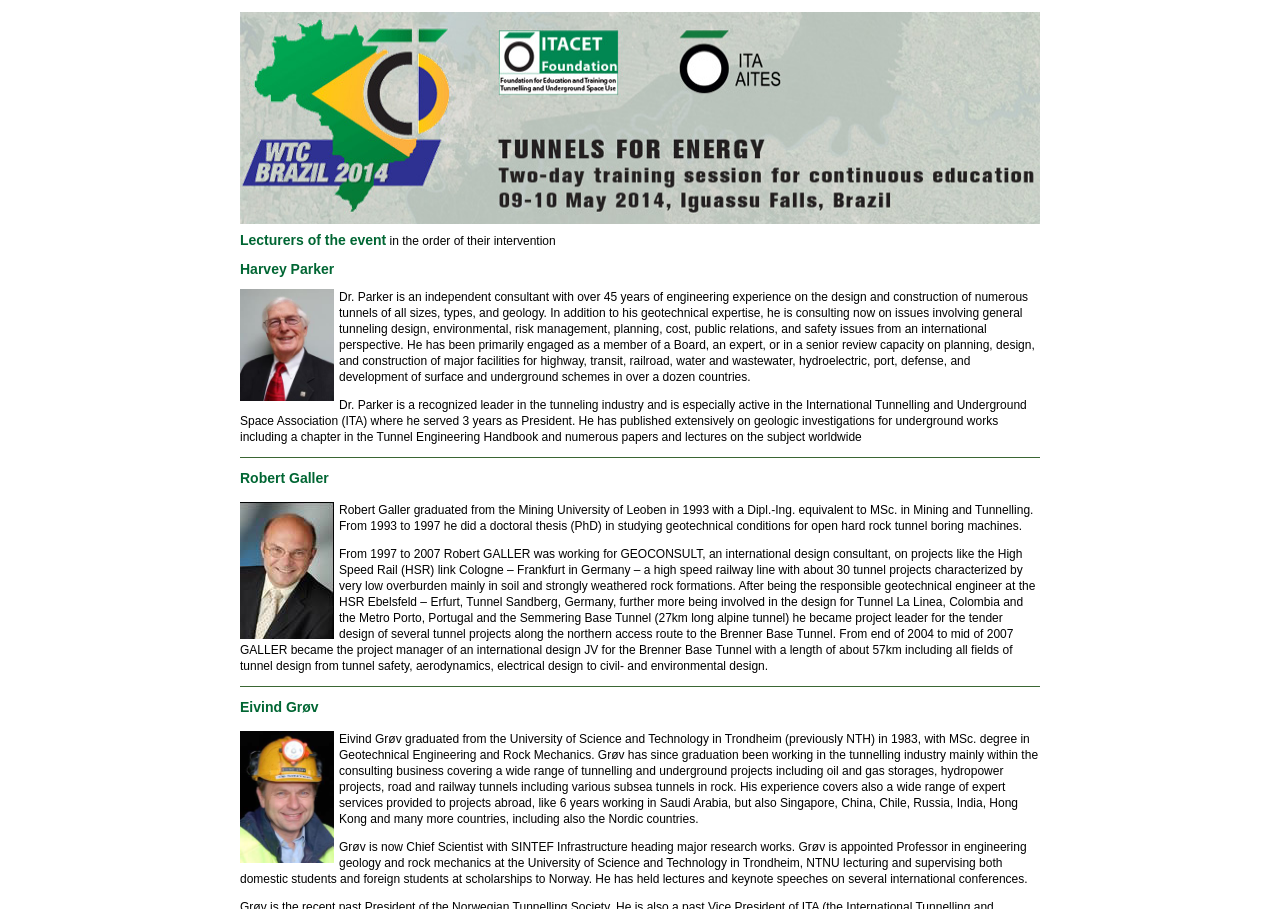Describe all the key features and sections of the webpage thoroughly.

The webpage is about the ITACET Foundation, specifically focusing on tunnels for energy. At the top, there is a large image that spans about 63% of the width of the page, situated near the top. Below the image, there is a heading that reads "Lecturers of the event" followed by a subtitle "in the order of their intervention".

The first lecturer, Harvey Parker, is listed below the heading, with his name and a small image of himself. His bio is a lengthy paragraph that describes his extensive experience in tunnel design and construction, including his expertise in geotechnical engineering, environmental issues, and risk management. The bio is divided into two paragraphs, with the second paragraph mentioning his leadership roles in the International Tunnelling and Underground Space Association (ITA) and his publications on geologic investigations for underground works.

A horizontal separator line divides the page, separating Harvey Parker's bio from the next lecturer, Robert Galler. Robert Galler's name and bio are presented in a similar format to Harvey Parker's, with a small image and a lengthy paragraph describing his education, work experience, and projects he has been involved in, including high-speed rail links and tunnel projects in various countries.

Another horizontal separator line divides the page, separating Robert Galler's bio from the next lecturer, Eivind Grøv. Eivind Grøv's name and bio are presented in a similar format to the previous lecturers, with a small image and a lengthy paragraph describing his education, work experience, and projects he has been involved in, including oil and gas storages, hydropower projects, and road and railway tunnels. His bio also mentions his current role as Chief Scientist with SINTEF Infrastructure and his appointment as Professor in engineering geology and rock mechanics at the University of Science and Technology in Trondheim.